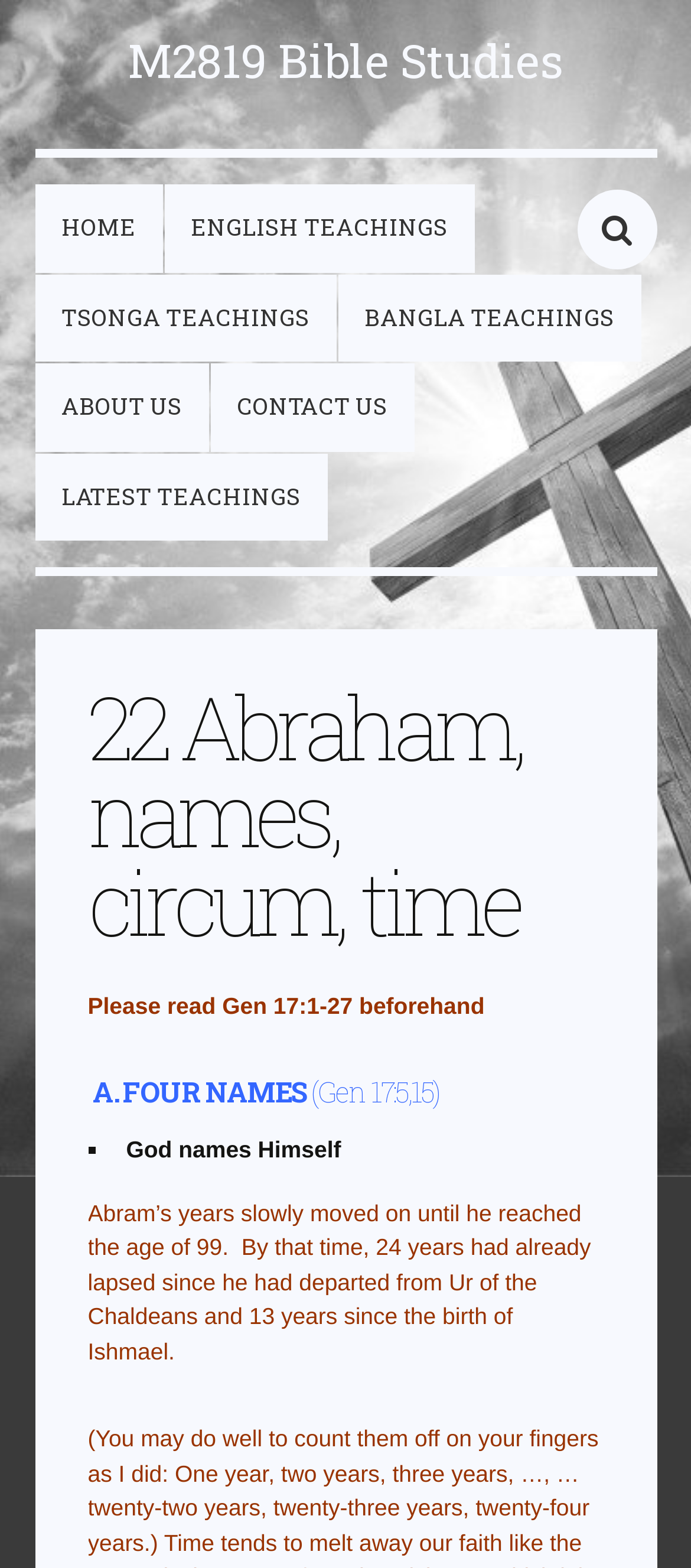How many years had lapsed since Abram departed from Ur of the Chaldeans?
Can you offer a detailed and complete answer to this question?

I found the relevant text in the webpage, which states '24 years had already lapsed since he had departed from Ur of the Chaldeans and 13 years since the birth of Ishmael.' This indicates that 24 years had passed since Abram departed from Ur of the Chaldeans.